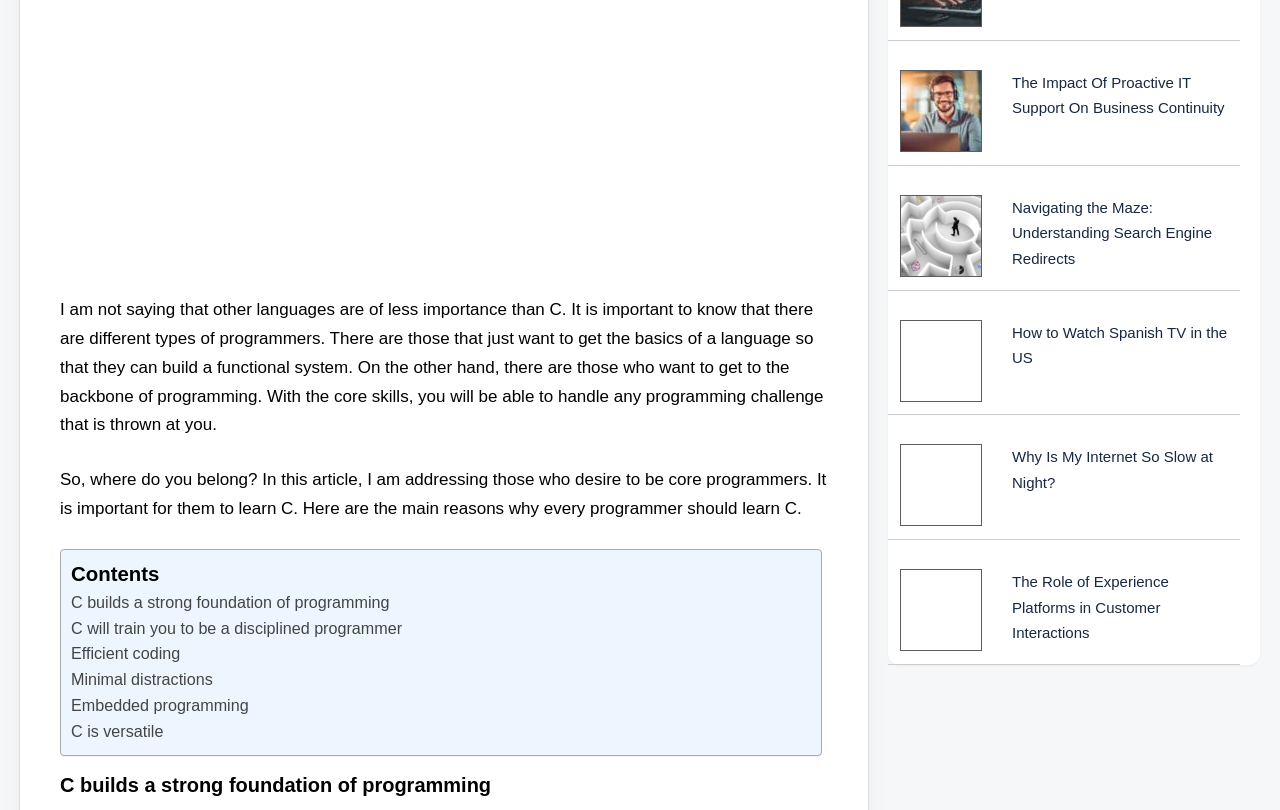Determine the bounding box for the UI element that matches this description: "alt="Interesting-websites-on-the-internet"".

[0.703, 0.634, 0.767, 0.654]